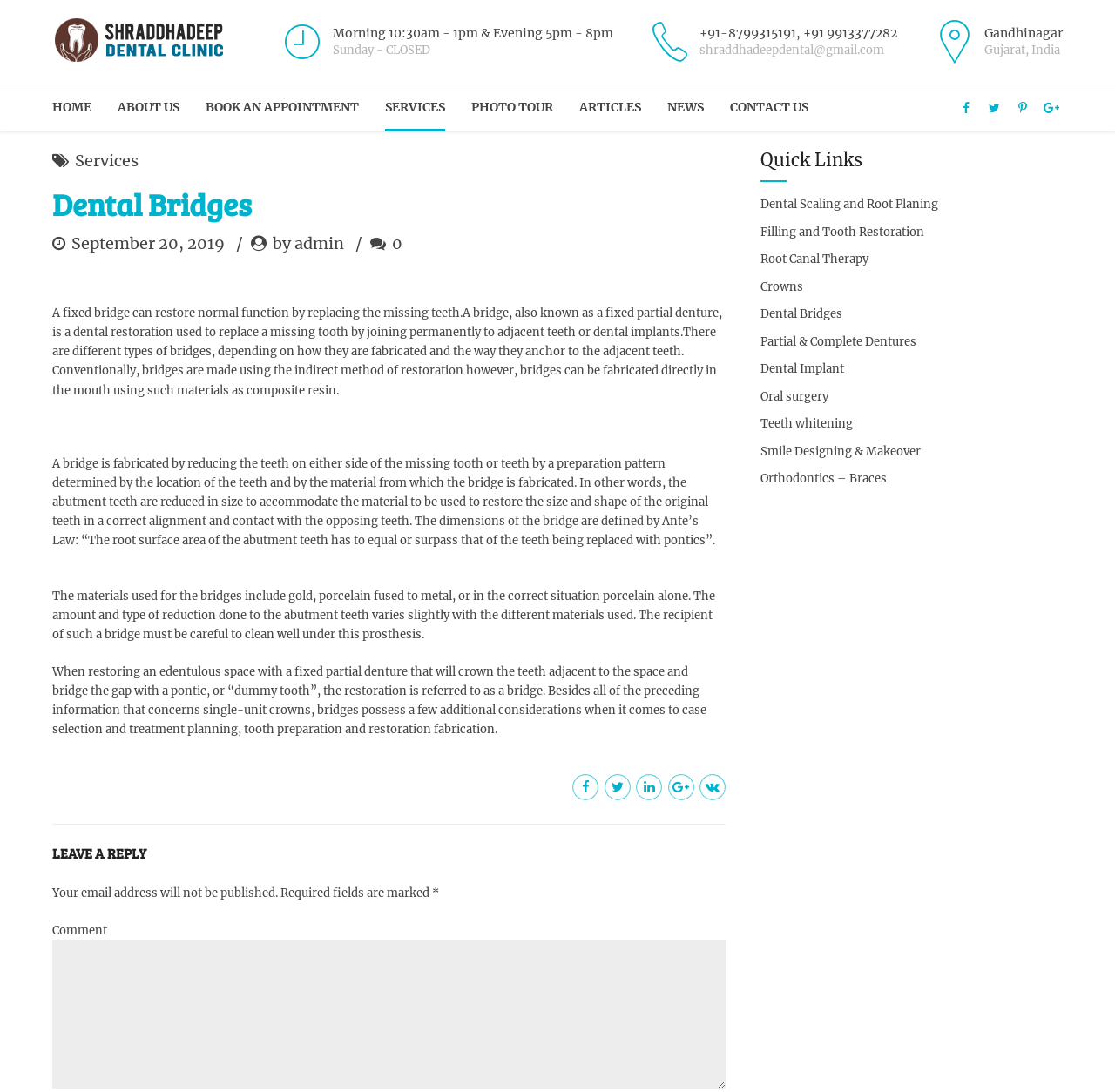Can you identify the bounding box coordinates of the clickable region needed to carry out this instruction: 'Click on the 'Smile Designing & Makeover' link'? The coordinates should be four float numbers within the range of 0 to 1, stated as [left, top, right, bottom].

[0.682, 0.407, 0.826, 0.42]